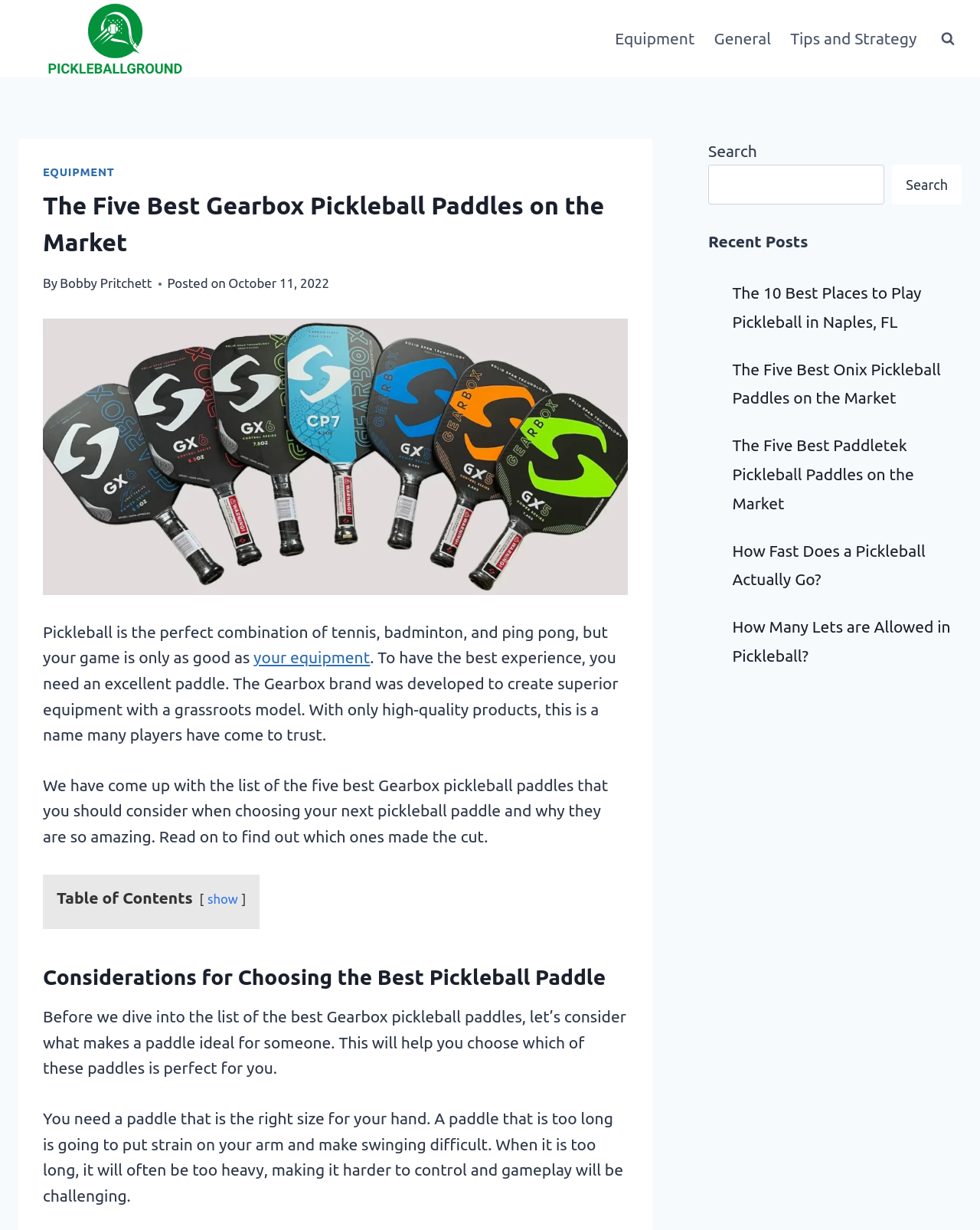Please locate the bounding box coordinates of the element that should be clicked to achieve the given instruction: "Read the 'The Five Best Gearbox Pickleball Paddles on the Market' article".

[0.044, 0.152, 0.64, 0.212]